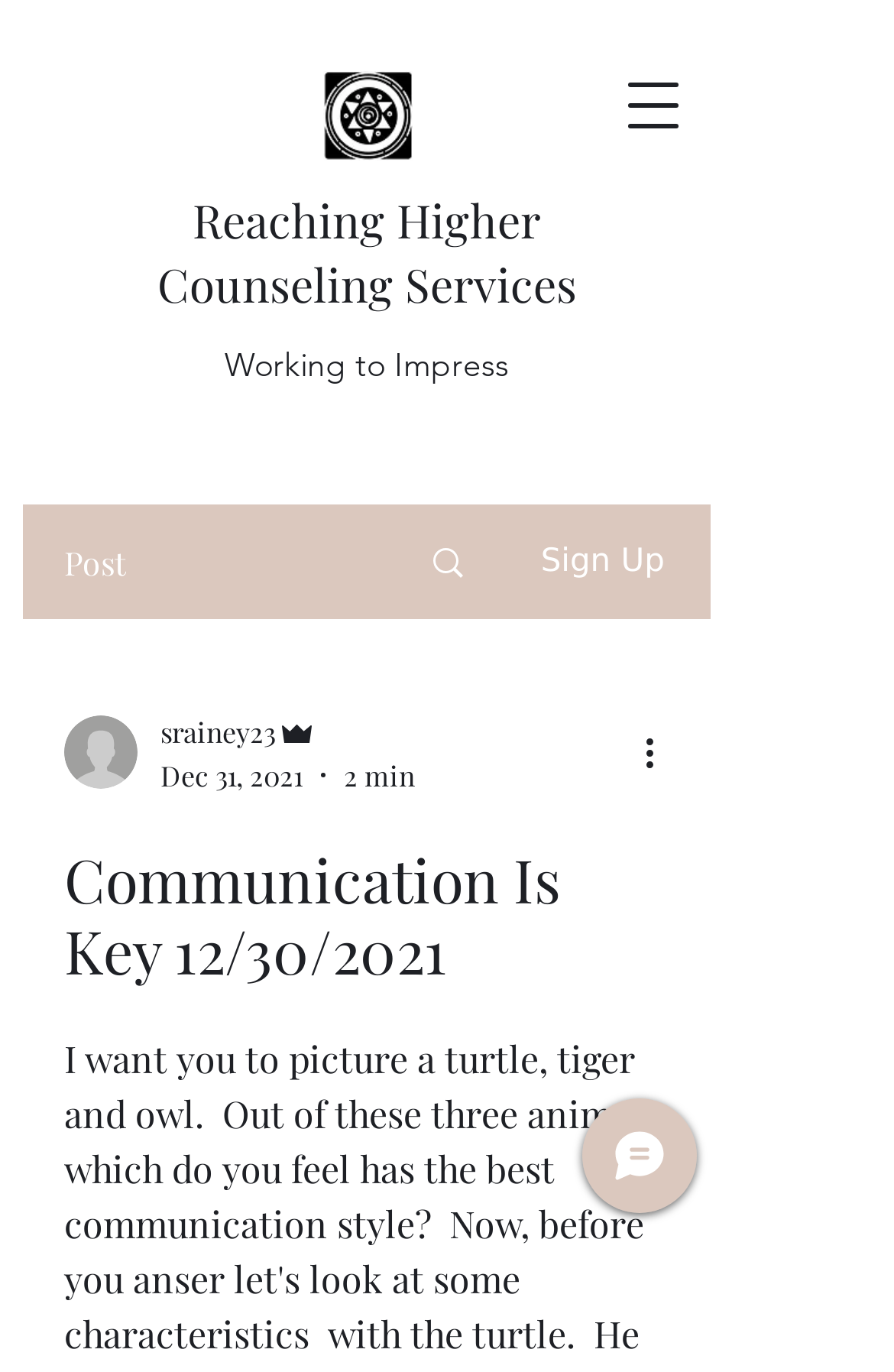Create an elaborate caption for the webpage.

This webpage appears to be a blog post or article titled "Communication Is Key 12/30/2021". At the top left, there is a navigation menu button labeled "Open navigation menu". Next to it, there is a professional logo image. Below the logo, there is a link to "Reaching Higher Counseling Services" and a static text "Working to Impress".

In the main content area, there is a post with a title, followed by a link and an image. The post title is not explicitly stated, but it seems to be related to the meta description, which asks the reader to imagine a turtle, tiger, and owl and consider which one has the best communication style. Below the post title, there are three elements: a "Sign Up" button, a "Post" label, and a link with an image.

To the right of the post content, there is a section with the writer's picture, their username "srainey23", and their role "Admin". Below this section, there is a timestamp "Dec 31, 2021" and a duration "2 min". There is also a "More actions" button with an image.

At the bottom of the page, there is a "Chat" button with an image. The overall layout is organized, with clear headings and concise text.